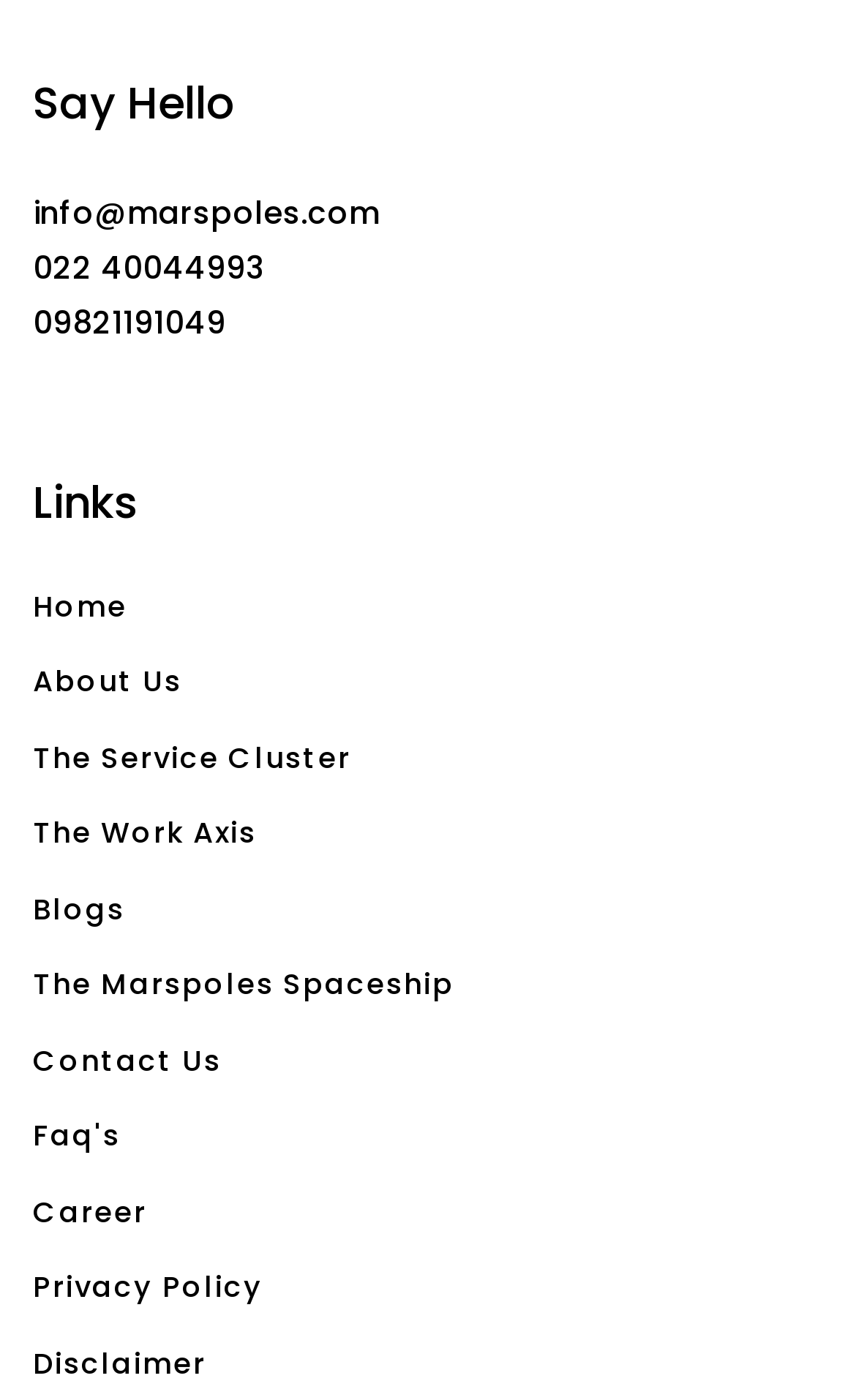Determine the bounding box coordinates (top-left x, top-left y, bottom-right x, bottom-right y) of the UI element described in the following text: The Work Axis

[0.038, 0.58, 0.3, 0.611]